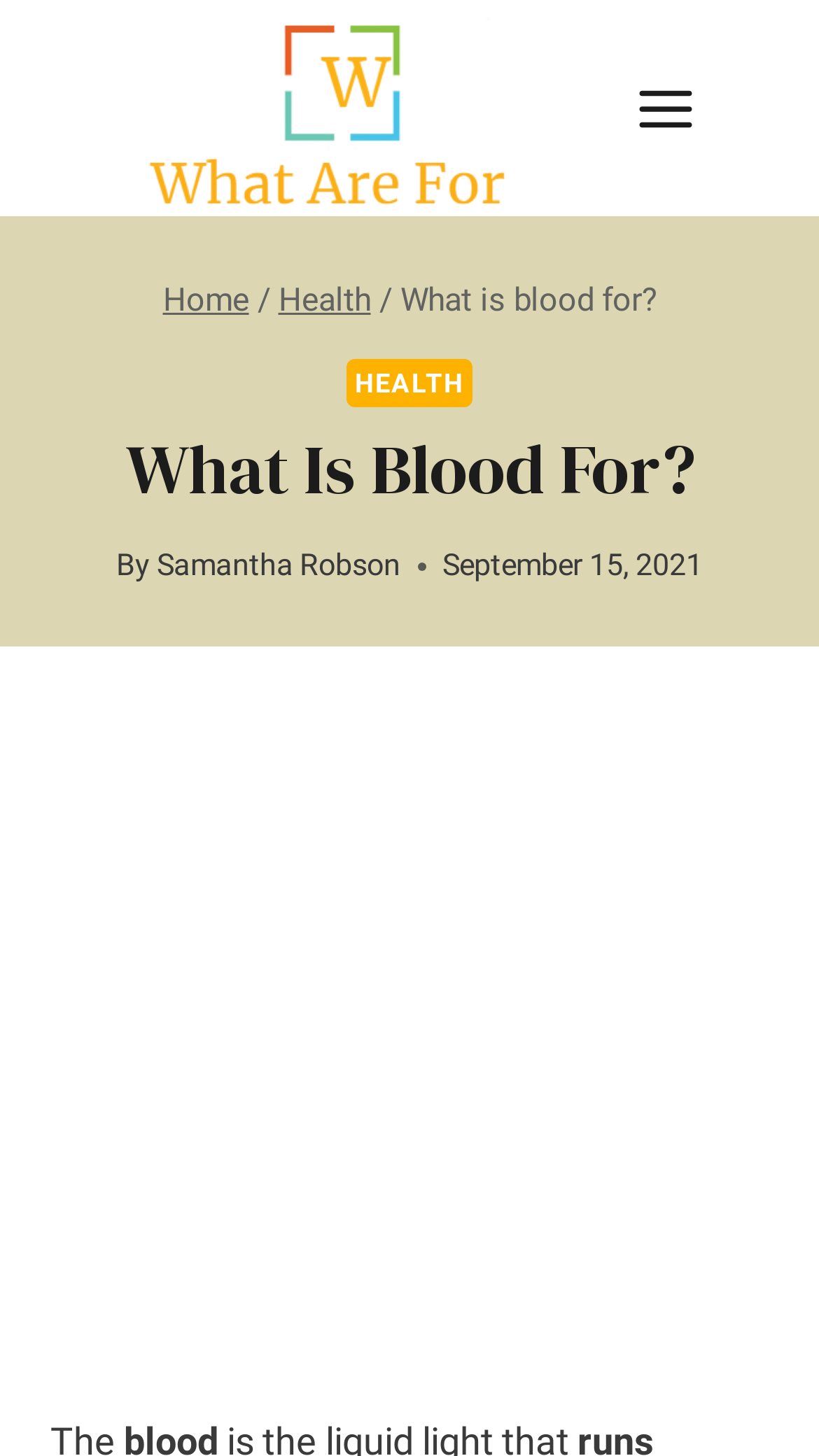Given the description of the UI element: "Samantha Robson", predict the bounding box coordinates in the form of [left, top, right, bottom], with each value being a float between 0 and 1.

[0.191, 0.376, 0.489, 0.401]